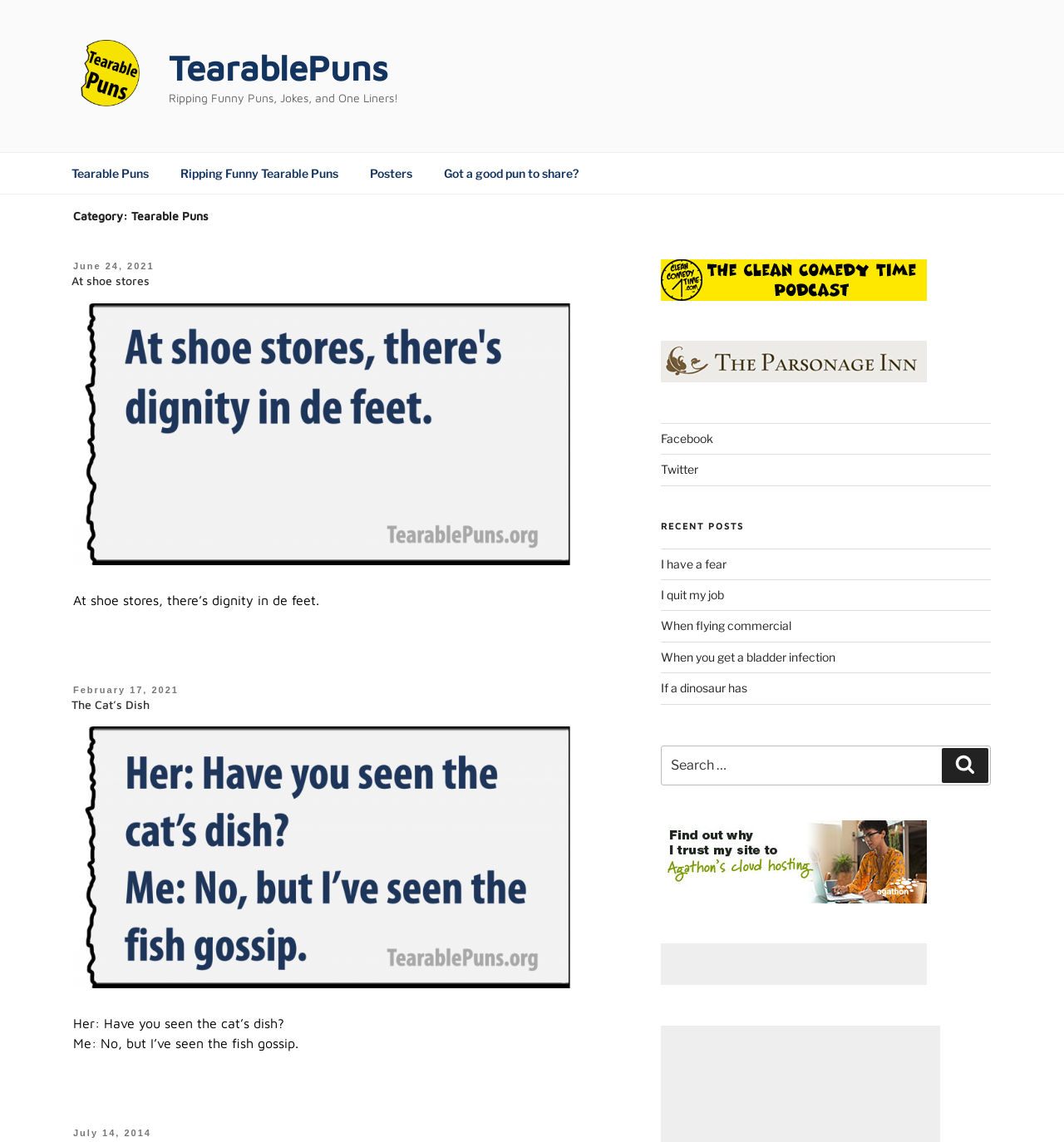Given the element description parent_node: TearablePuns, specify the bounding box coordinates of the corresponding UI element in the format (top-left x, top-left y, bottom-right x, bottom-right y). All values must be between 0 and 1.

[0.069, 0.035, 0.156, 0.098]